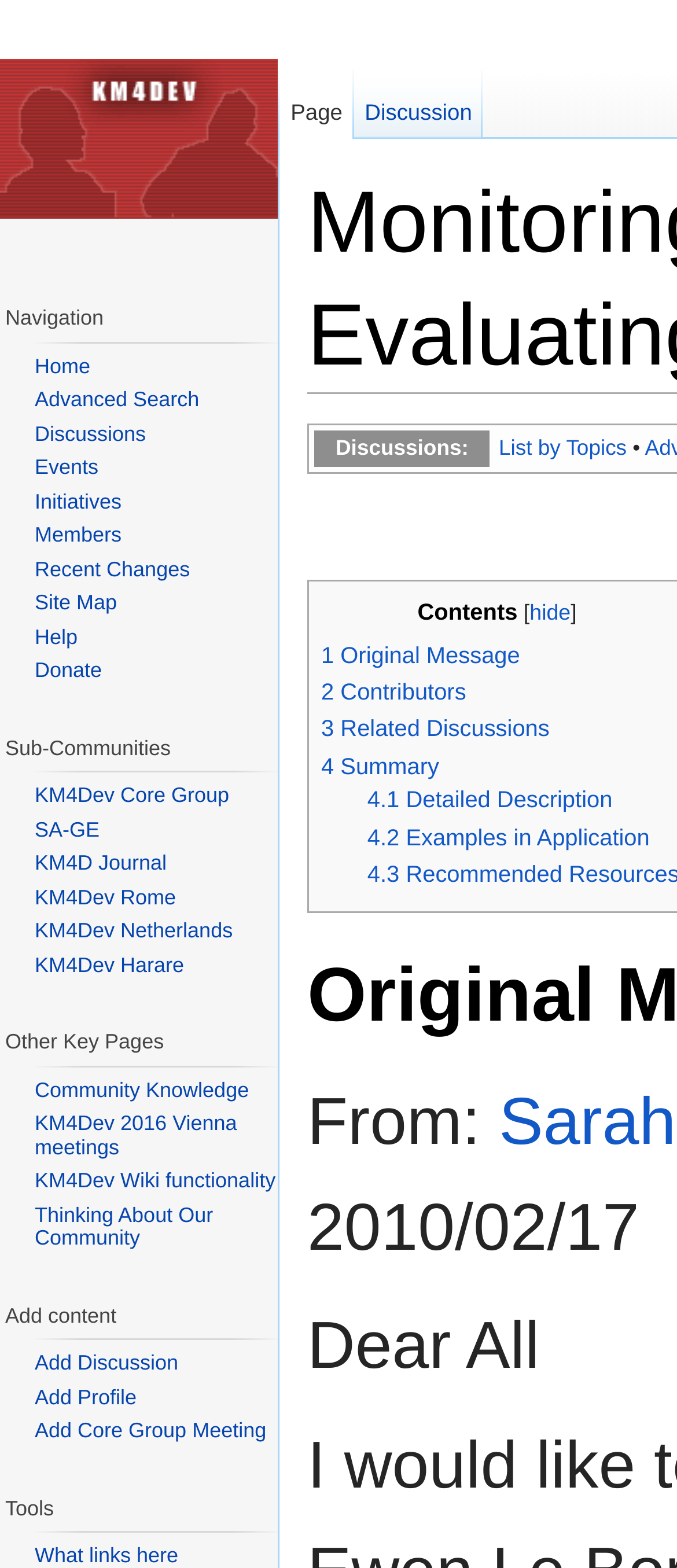Show the bounding box coordinates of the region that should be clicked to follow the instruction: "Search for something."

None